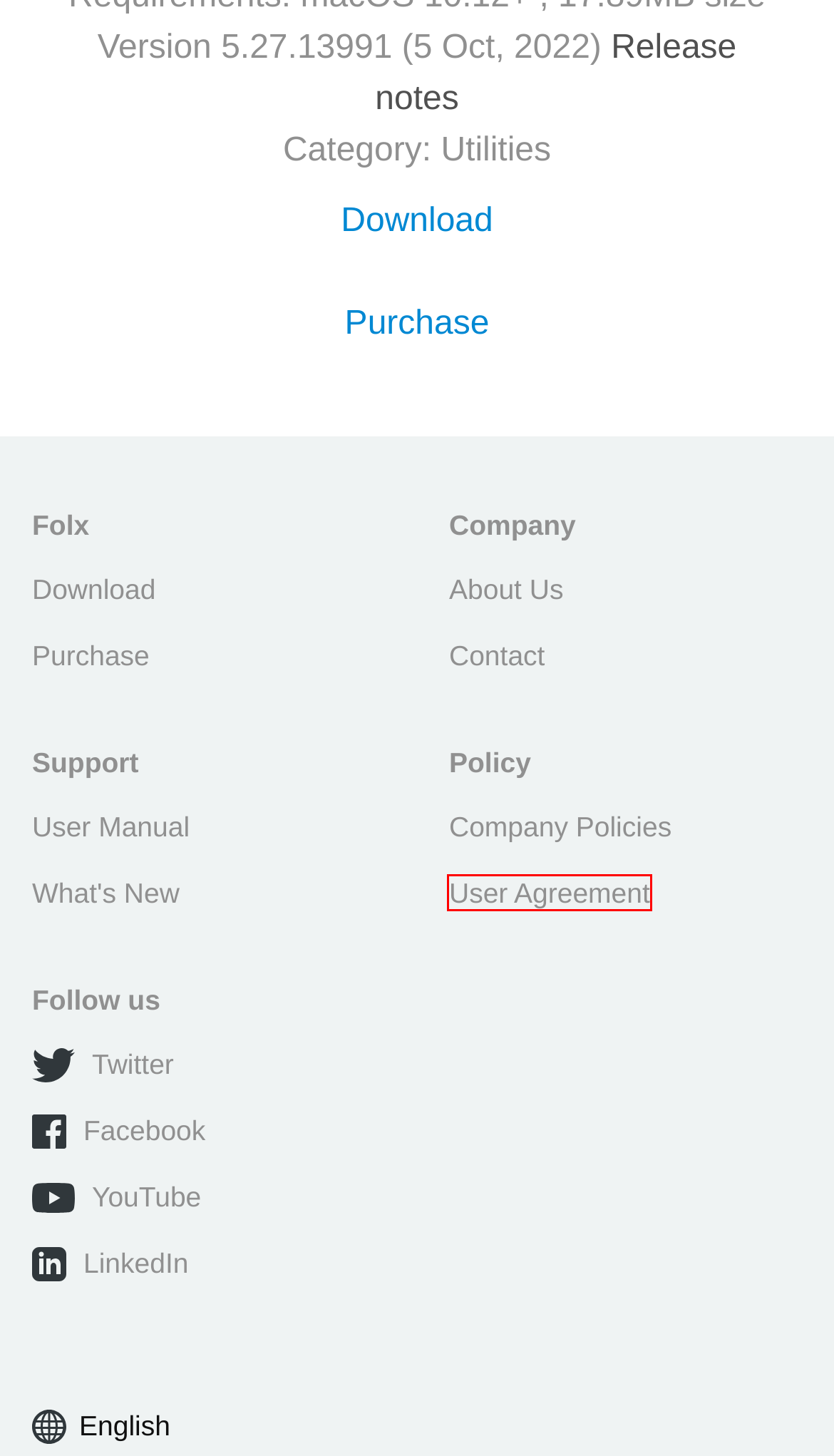Observe the screenshot of a webpage with a red bounding box highlighting an element. Choose the webpage description that accurately reflects the new page after the element within the bounding box is clicked. Here are the candidates:
A. Privacy Policy by Electronic Team
B. Olga Weis Profile: Technical specialist and Contributor
C. The list of all Electronic Team licenses
D. Folx Pro User Guide : Electronic Team, Inc
E. Purchase Folx PRO - download manager for Mac
F. Legal Information
G. What's New in This Version of Folx | KB : Electronic Team, Inc
H. Xtreme Download Manager (Mac) - Download

C